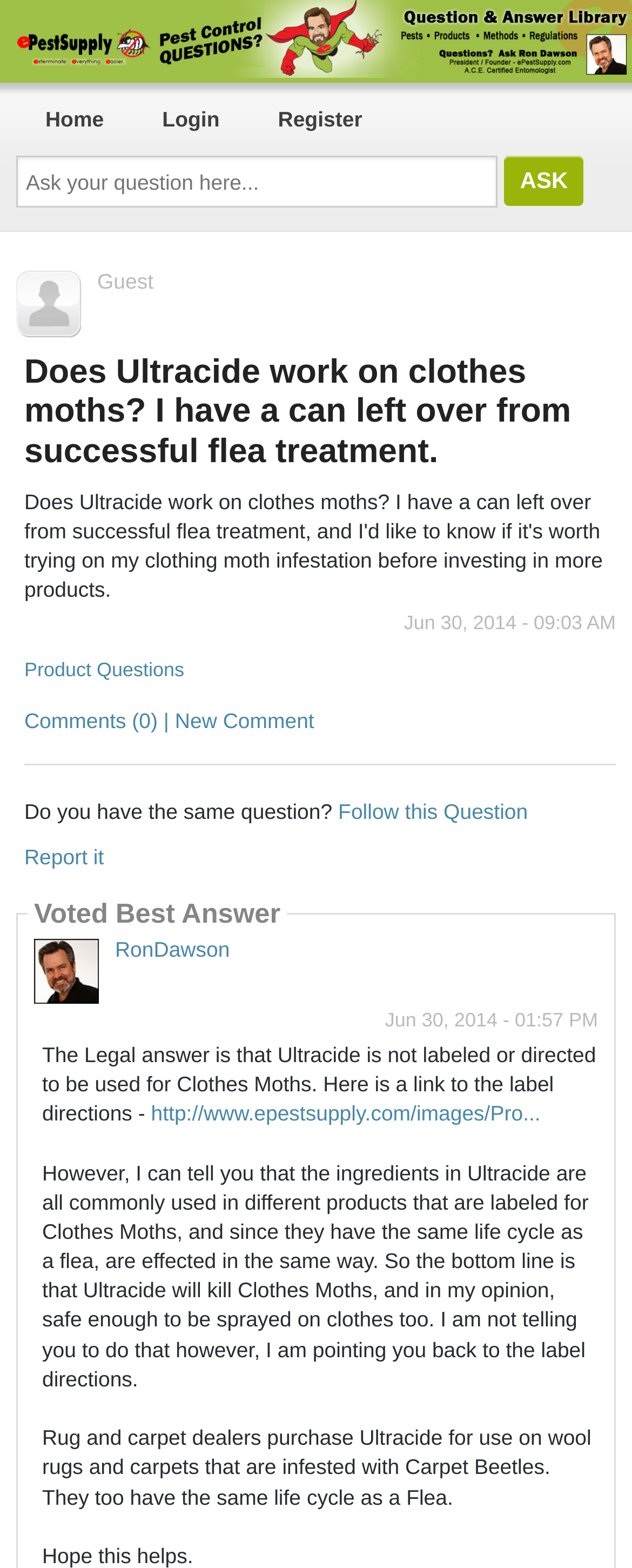From the webpage screenshot, identify the region described by title="Privacy by Openli". Provide the bounding box coordinates as (top-left x, top-left y, bottom-right x, bottom-right y), with each value being a floating point number between 0 and 1.

None